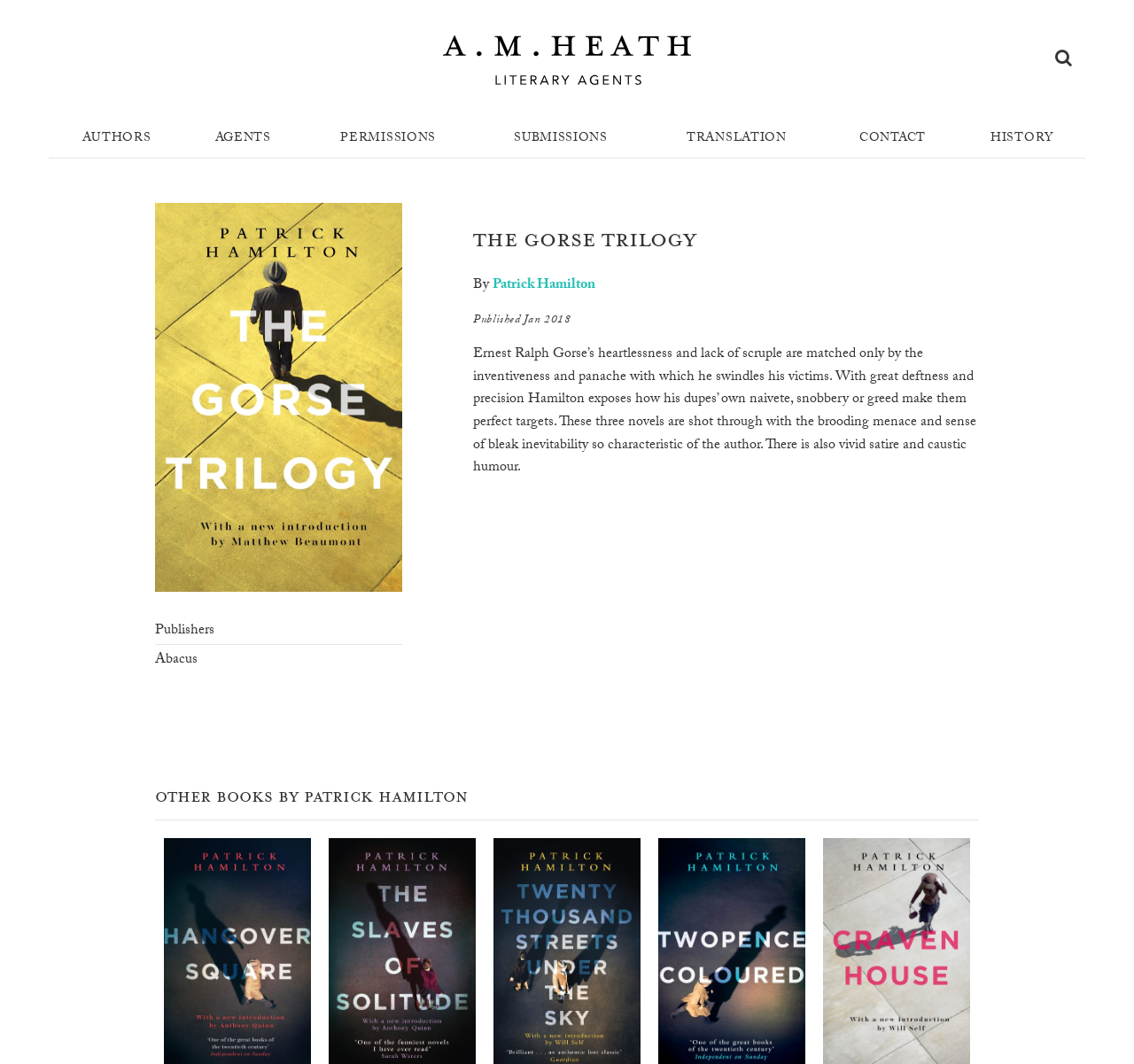Can you find the bounding box coordinates for the element to click on to achieve the instruction: "Visit Patrick Hamilton's page"?

[0.434, 0.257, 0.525, 0.28]